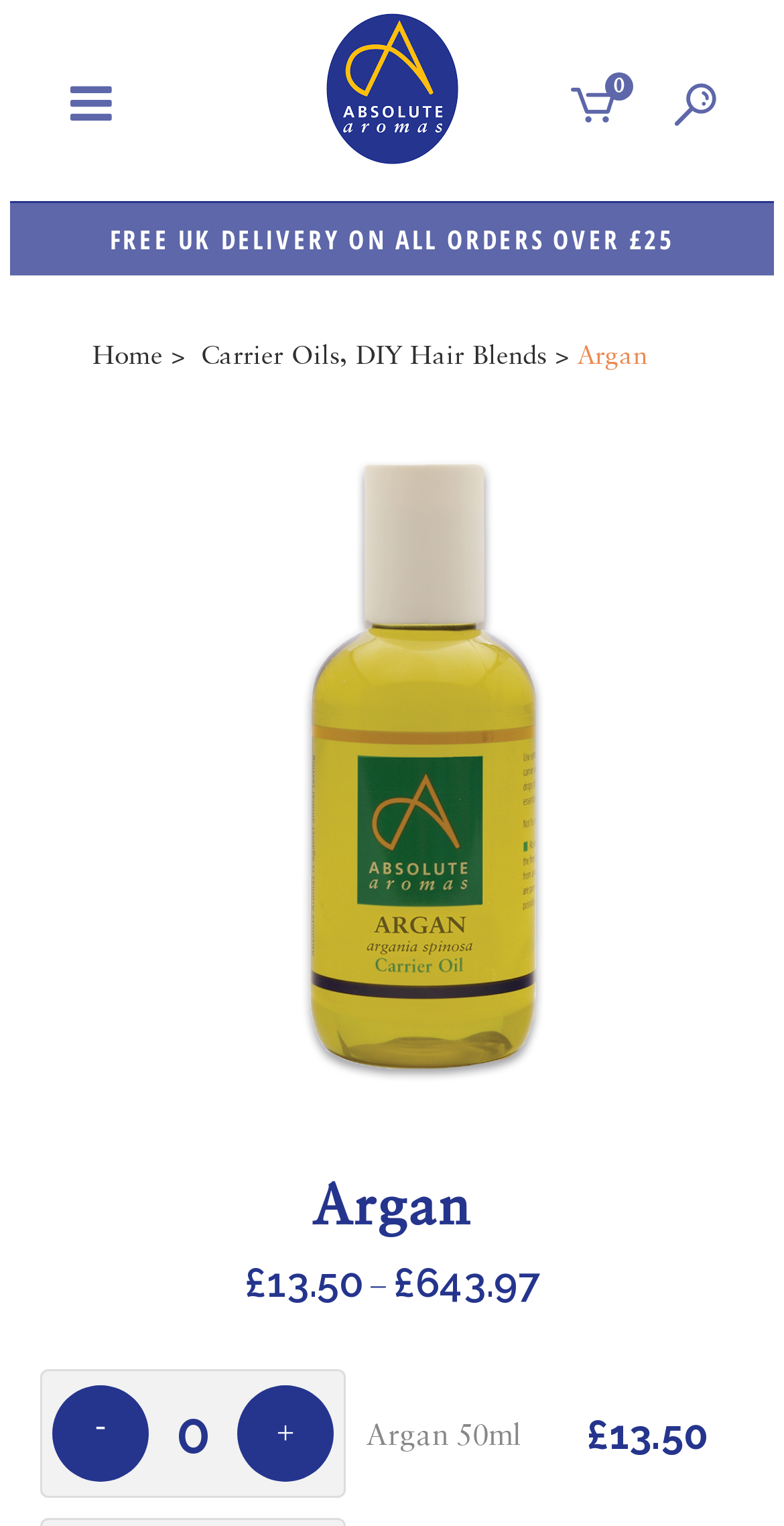Please find the bounding box coordinates of the element that you should click to achieve the following instruction: "click the logo". The coordinates should be presented as four float numbers between 0 and 1: [left, top, right, bottom].

[0.41, 0.007, 0.59, 0.125]